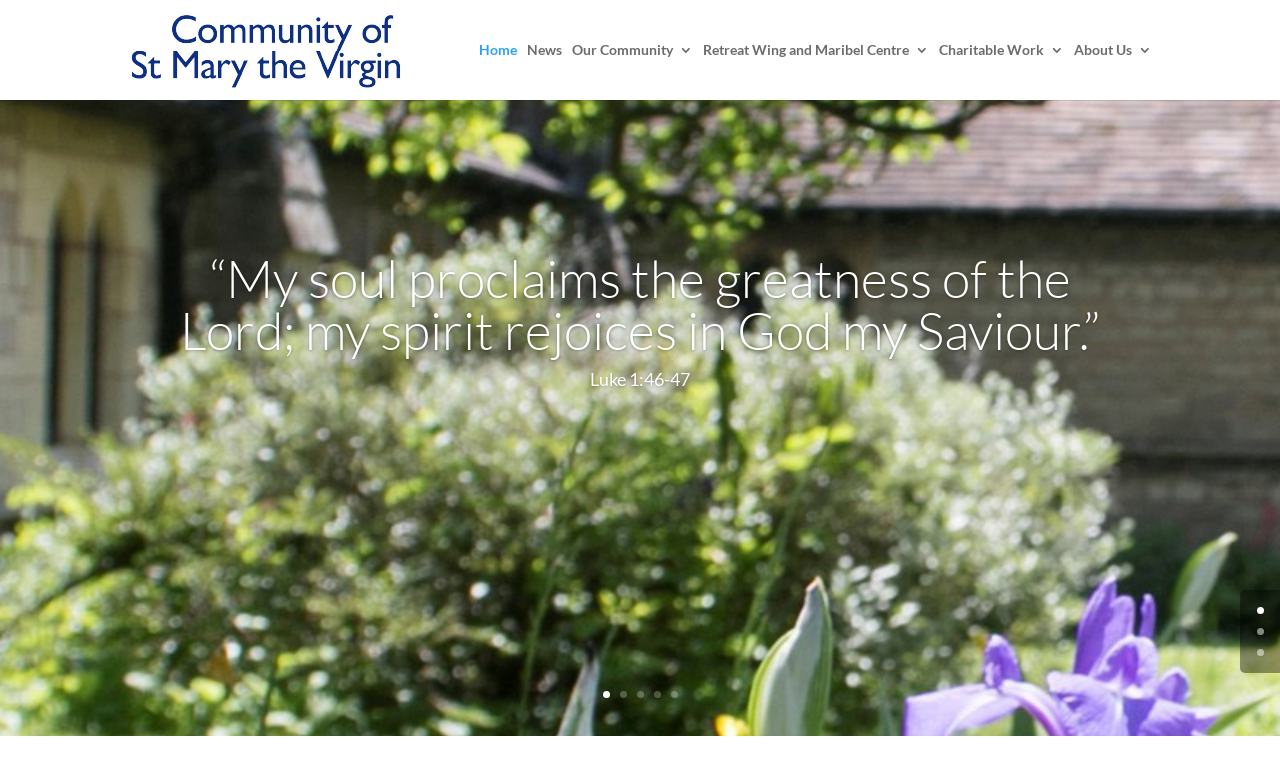How many pagination links are at the bottom of the webpage?
Examine the webpage screenshot and provide an in-depth answer to the question.

There are 6 pagination links at the bottom of the webpage, labeled from '0' to '5'.